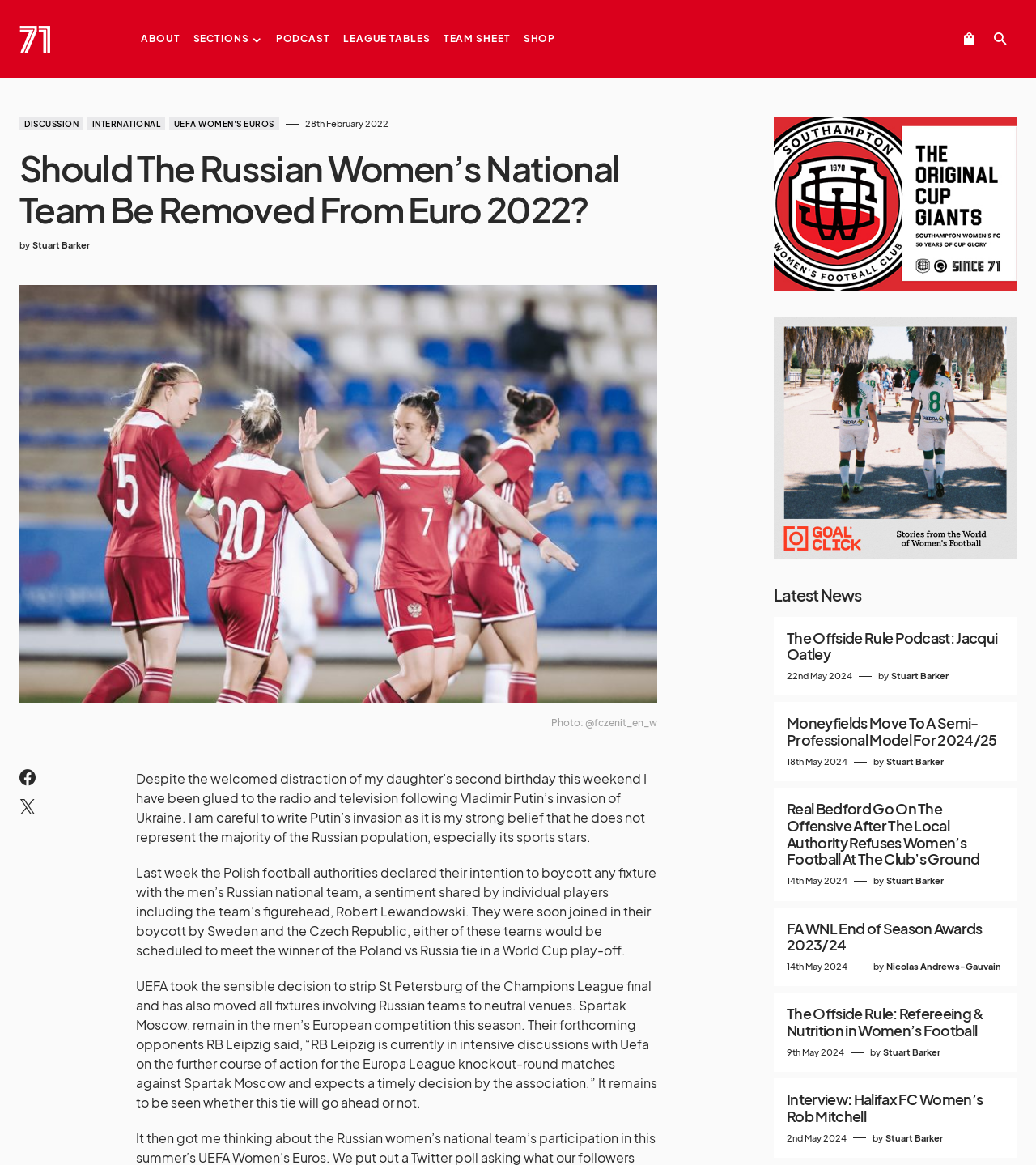Examine the image carefully and respond to the question with a detailed answer: 
What is the date of the article?

I determined the date of the article by looking at the StaticText element with the text '28th February 2022' which is located above the heading element.